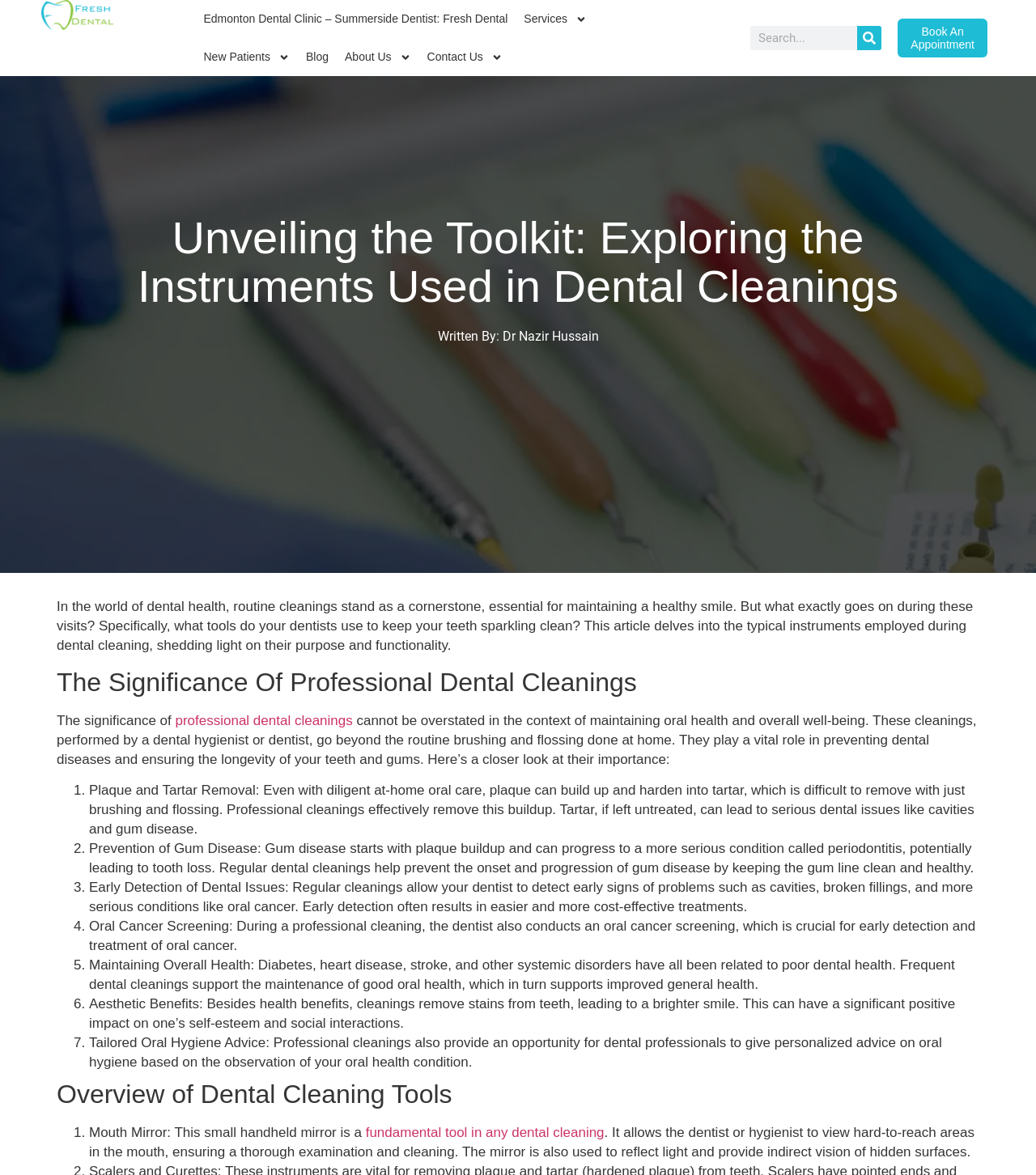Give a detailed account of the webpage, highlighting key information.

This webpage is a comprehensive guide to professional dental cleanings, focusing on the tools and processes involved. At the top, there is a navigation menu with links to various sections, including "Services", "New Patients", "Blog", "About Us", and "Contact Us", each accompanied by a small icon. On the right side of the navigation menu, there is a search bar with a magnifying glass icon.

Below the navigation menu, there is a heading that reads "Unveiling the Toolkit: Exploring the Instruments Used in Dental Cleanings". Next to it, there is a link to book an appointment. 

The main content of the webpage is divided into sections, each with a heading. The first section introduces the importance of professional dental cleanings, explaining that they go beyond routine brushing and flossing and play a vital role in preventing dental diseases. 

The next section lists seven significance of professional dental cleanings, including plaque and tartar removal, prevention of gum disease, early detection of dental issues, oral cancer screening, maintaining overall health, aesthetic benefits, and tailored oral hygiene advice. Each point is marked with a numbered list marker.

Following this, there is a section titled "Overview of Dental Cleaning Tools", which begins to explore the various instruments used in dental cleanings. The first tool mentioned is a mouth mirror, which is described as a fundamental tool that allows the dentist or hygienist to view hard-to-reach areas in the mouth.